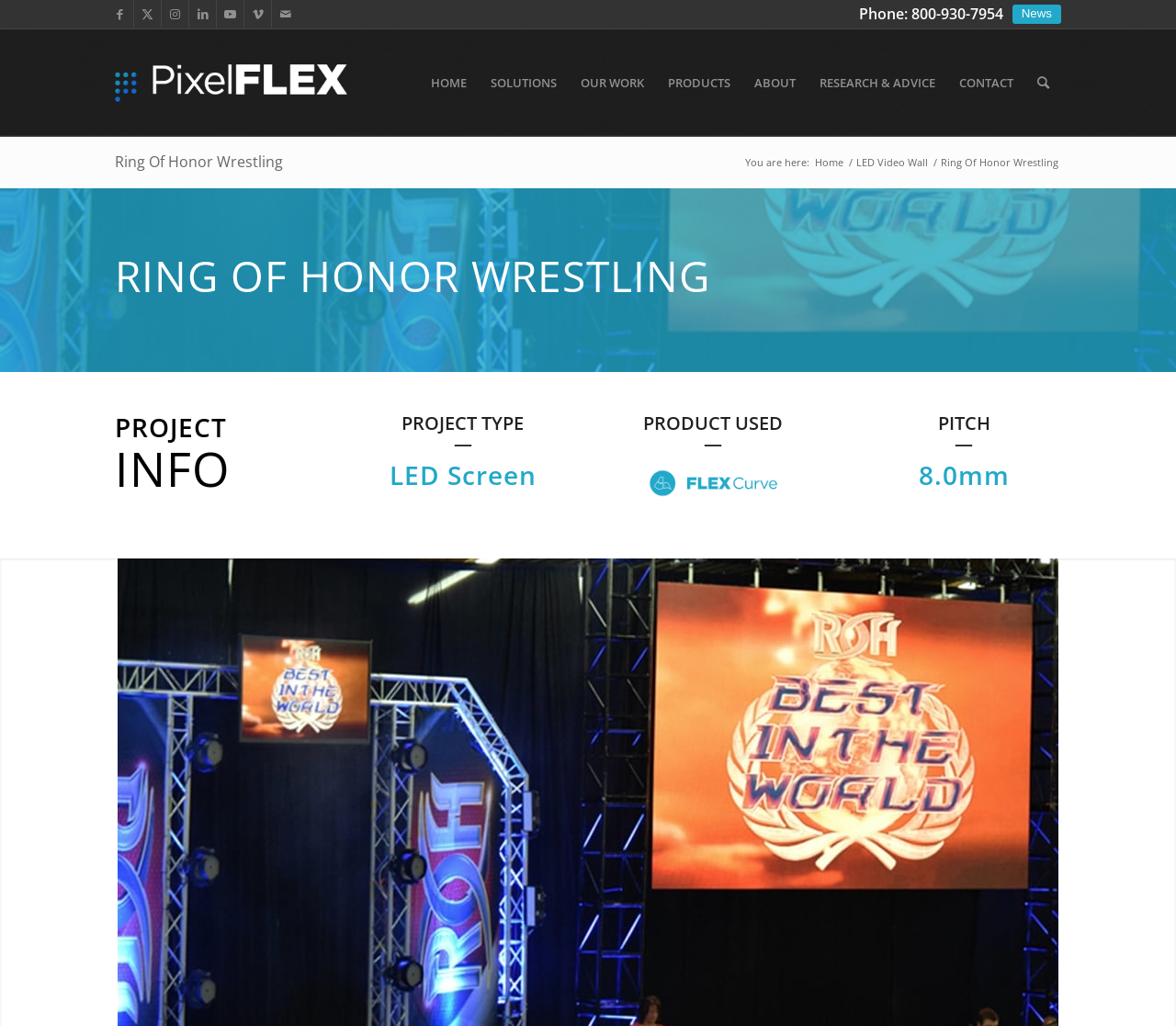Please find the bounding box for the following UI element description. Provide the coordinates in (top-left x, top-left y, bottom-right x, bottom-right y) format, with values between 0 and 1: ABOUT

[0.631, 0.029, 0.687, 0.132]